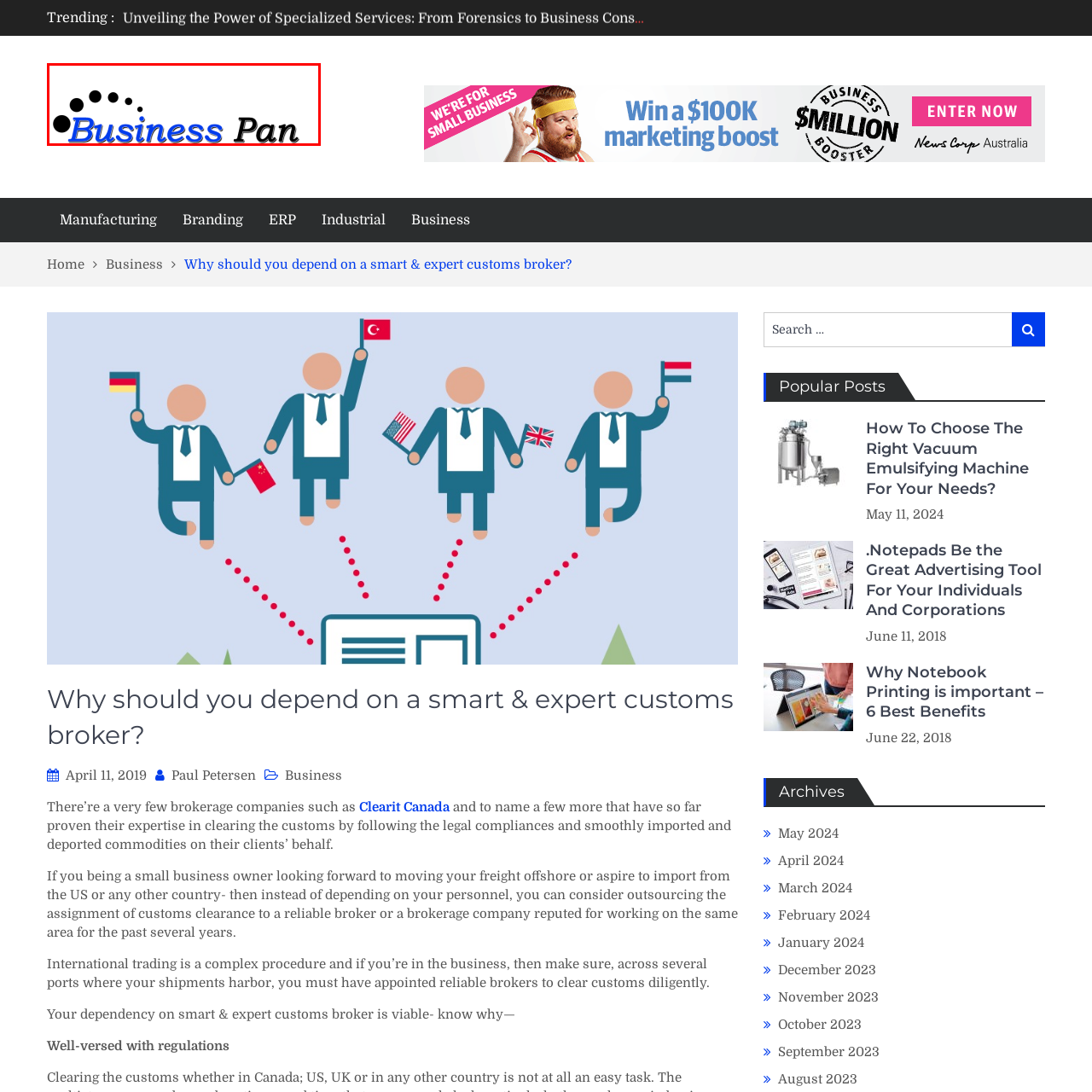What is the style of the font for 'Pan'?
Observe the image within the red bounding box and give a detailed and thorough answer to the question.

The caption describes the font for 'Pan' as a sleek, elegant black script, which provides a clear answer to the question.